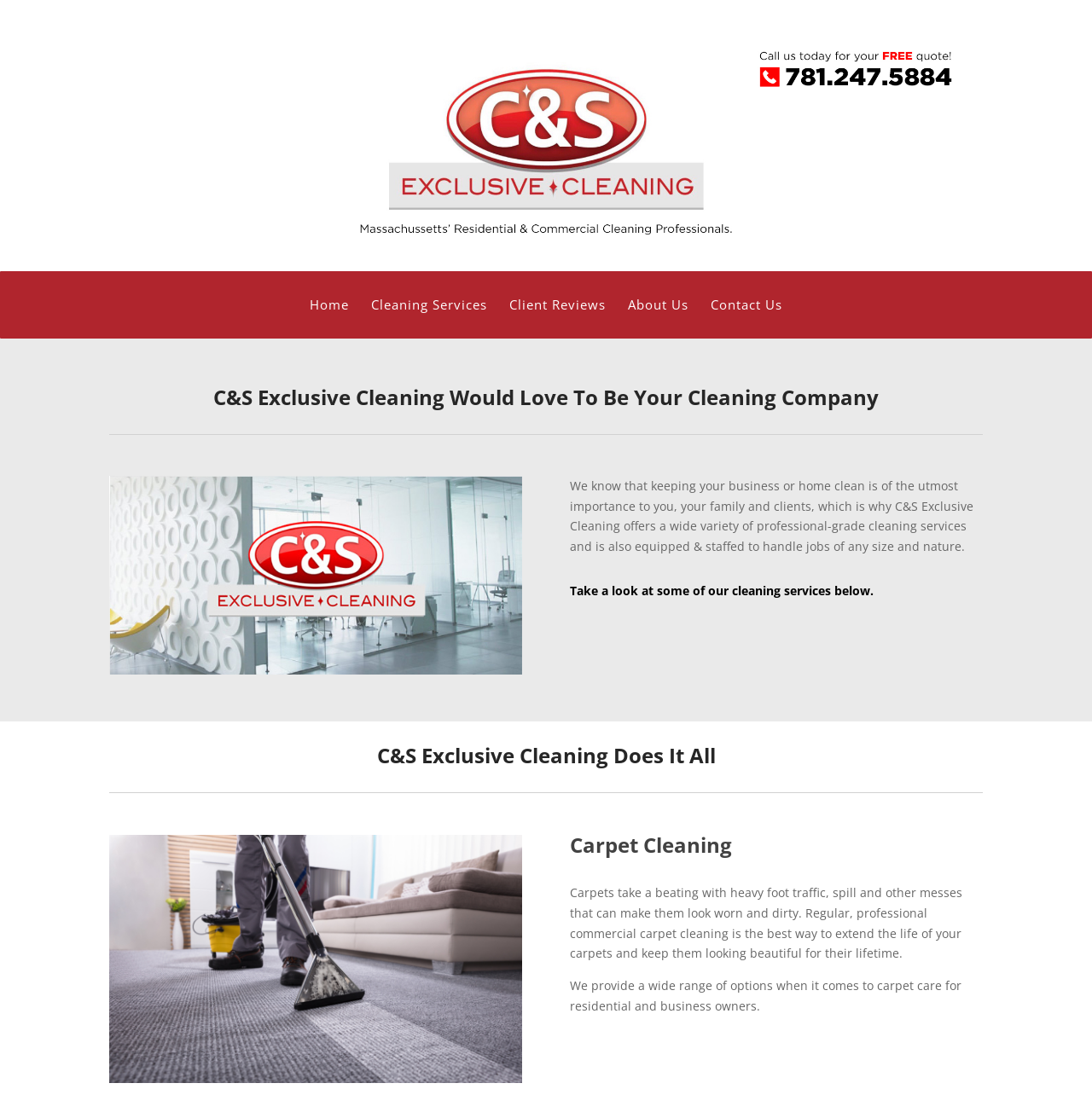Please provide a detailed answer to the question below based on the screenshot: 
What type of cleaning service is mentioned?

The webpage mentions carpet cleaning as one of the services offered, with a detailed description of the importance of regular carpet cleaning and the options provided for residential and business owners.